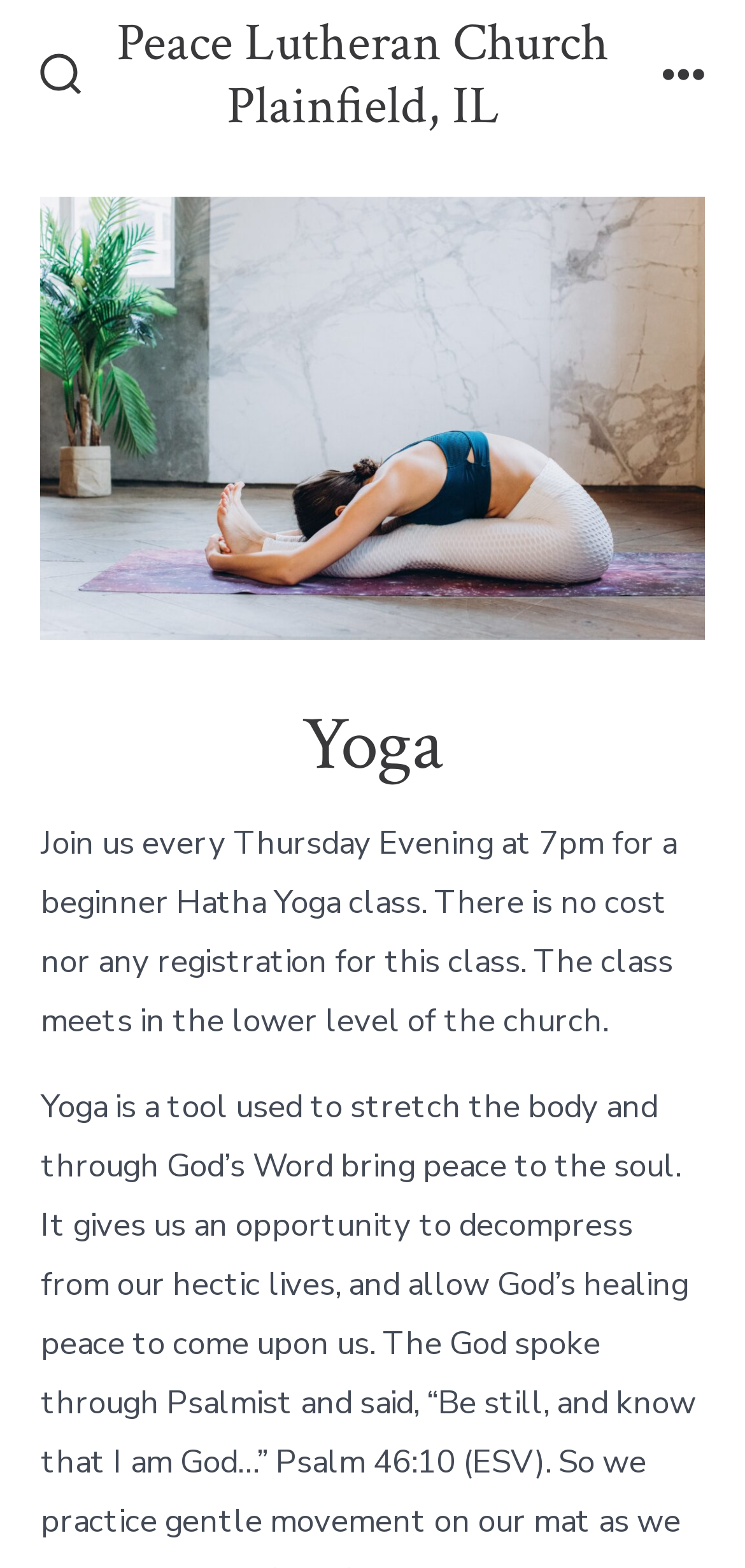What type of yoga is being offered?
Based on the screenshot, respond with a single word or phrase.

Hatha Yoga